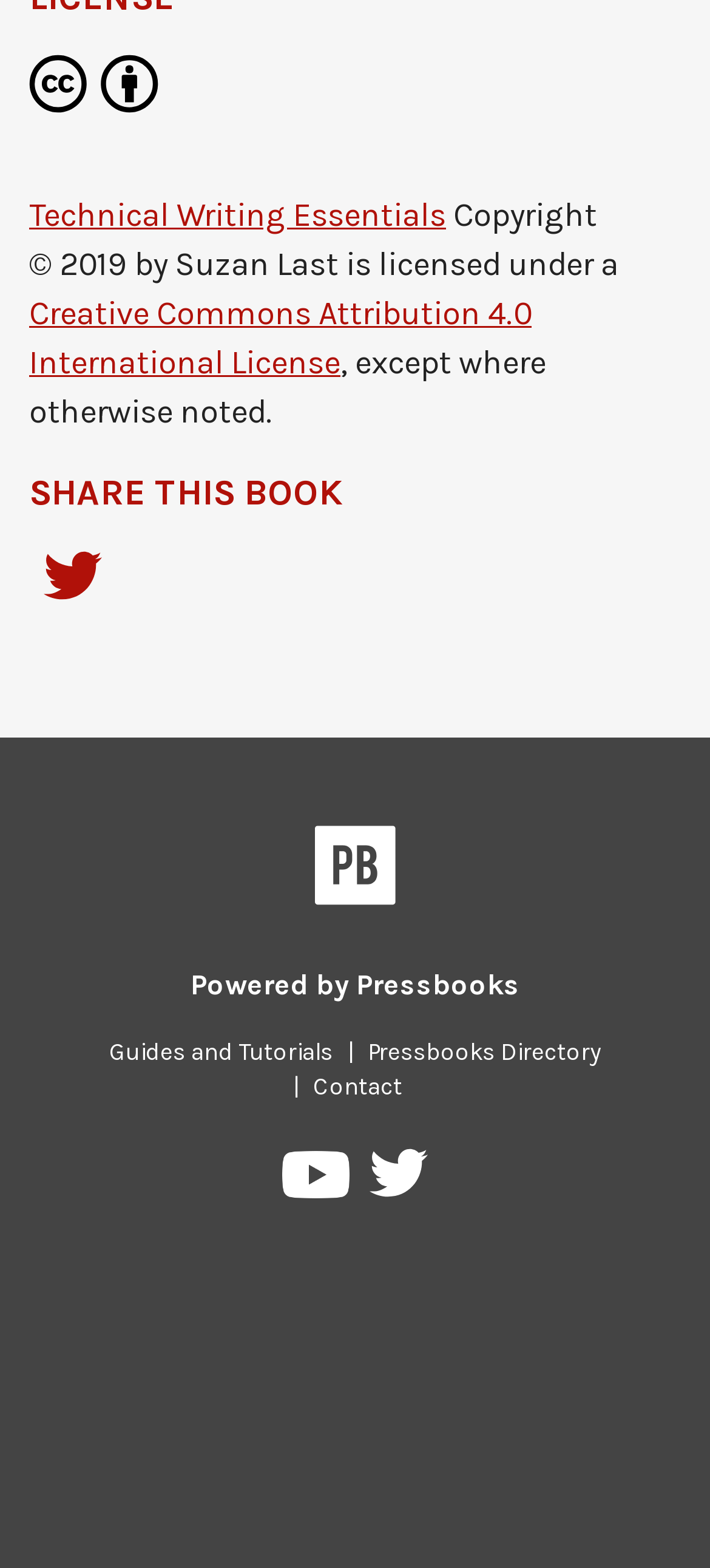Pinpoint the bounding box coordinates of the element to be clicked to execute the instruction: "Find us on Facebook".

None